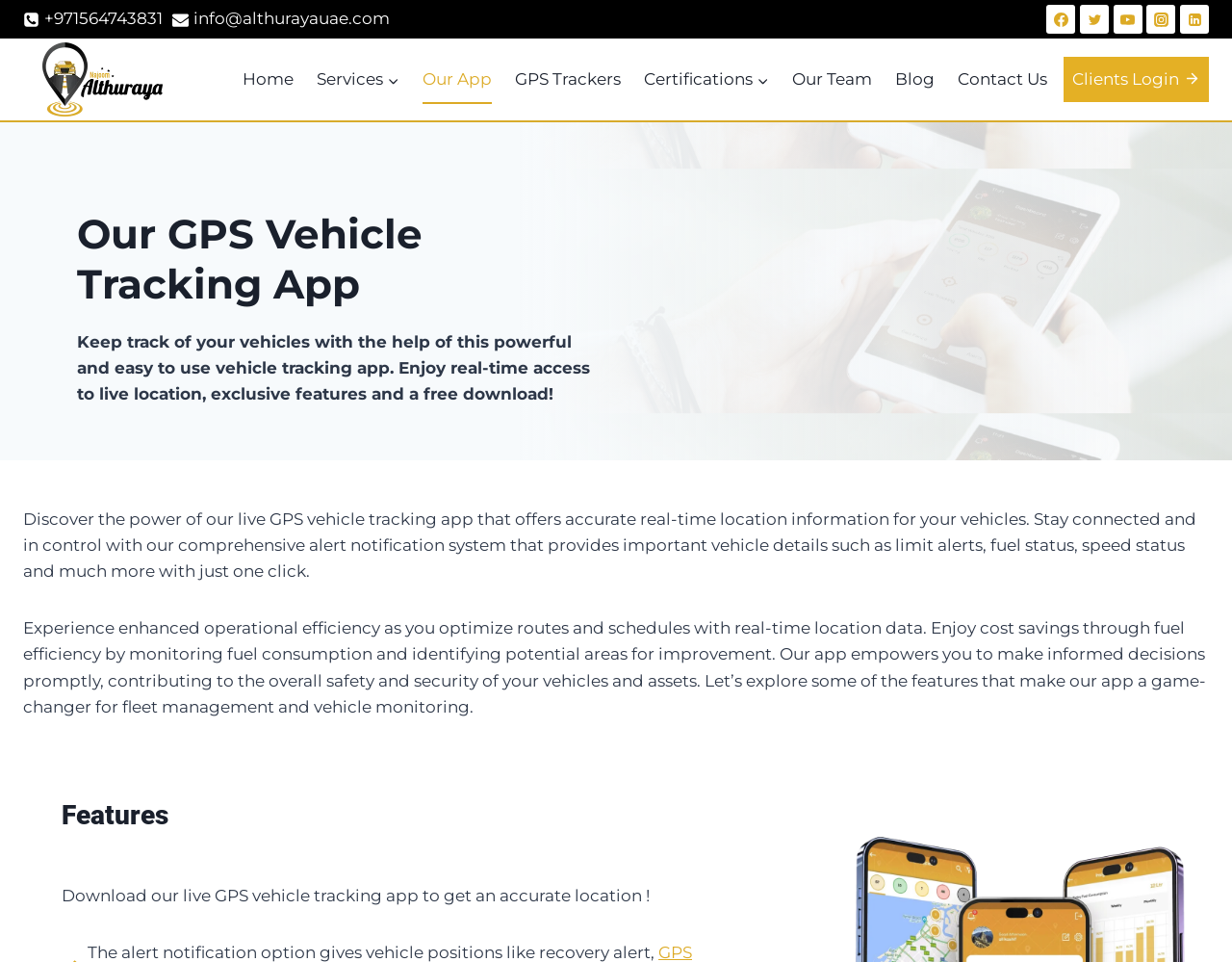Determine the coordinates of the bounding box for the clickable area needed to execute this instruction: "Go to Home page".

[0.188, 0.057, 0.248, 0.108]